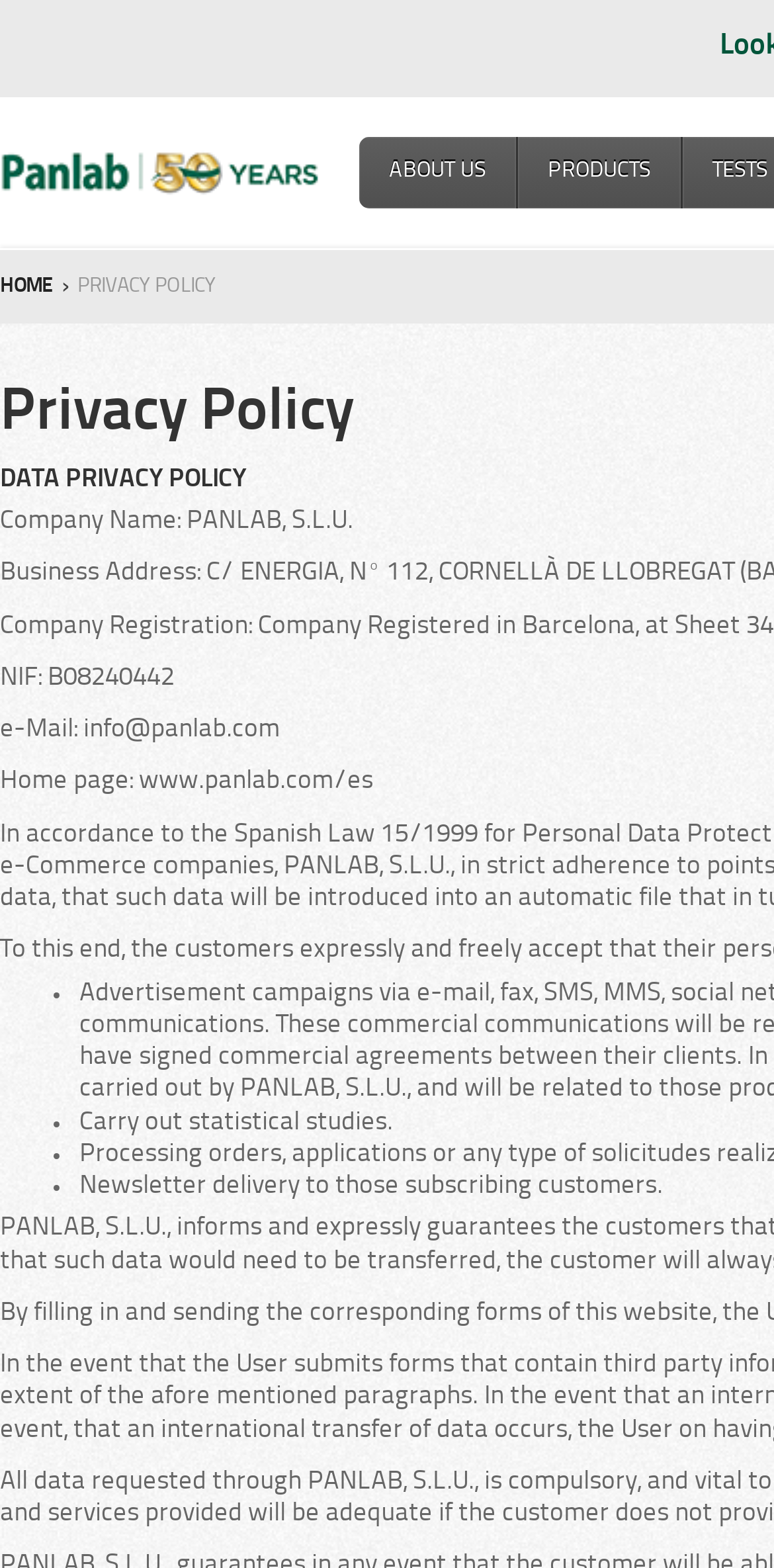Extract the main heading text from the webpage.

Looking for Coulbourn products? Click Here